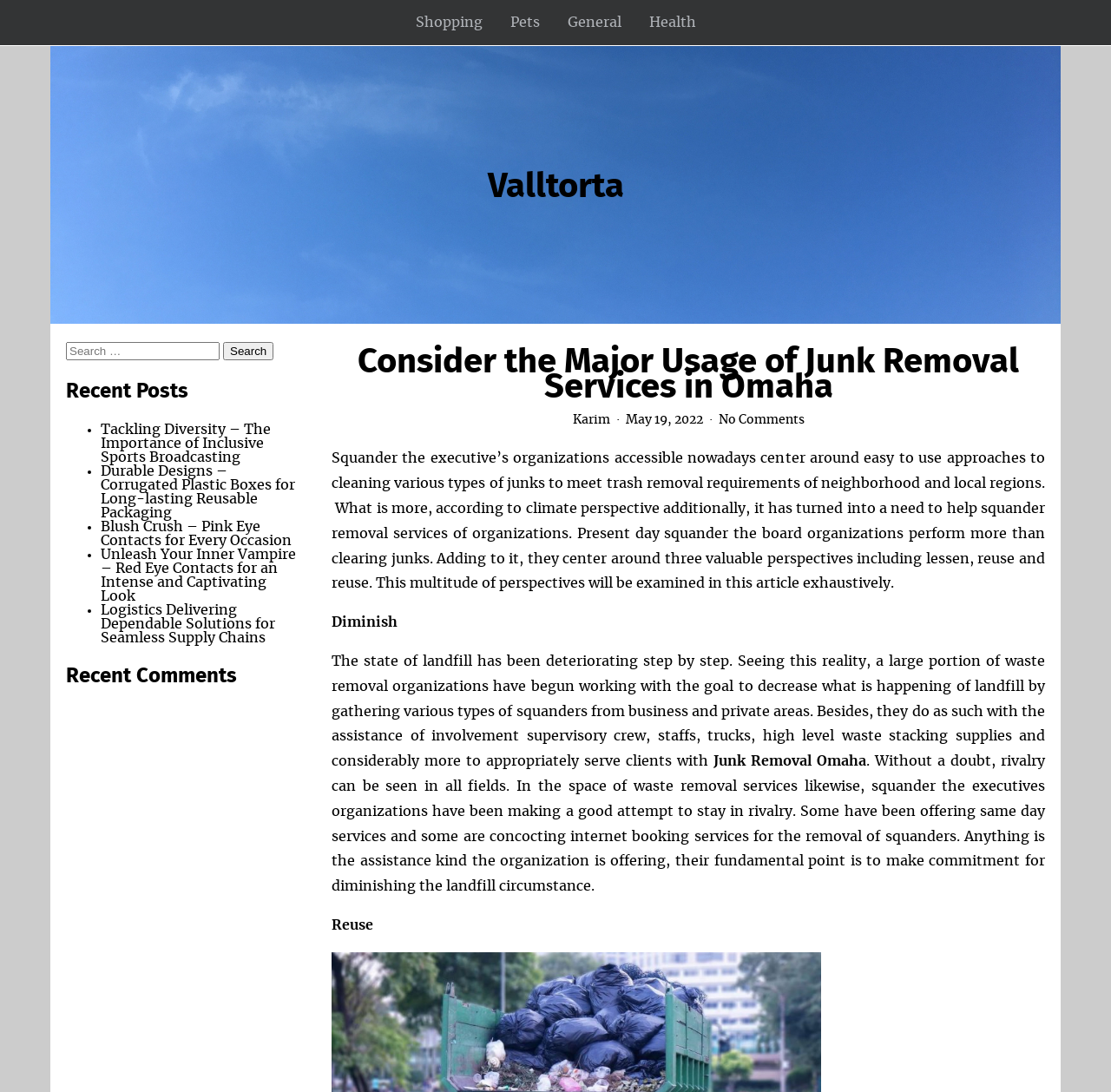Please identify the bounding box coordinates of the region to click in order to complete the given instruction: "Search for something". The coordinates should be four float numbers between 0 and 1, i.e., [left, top, right, bottom].

[0.059, 0.313, 0.27, 0.33]